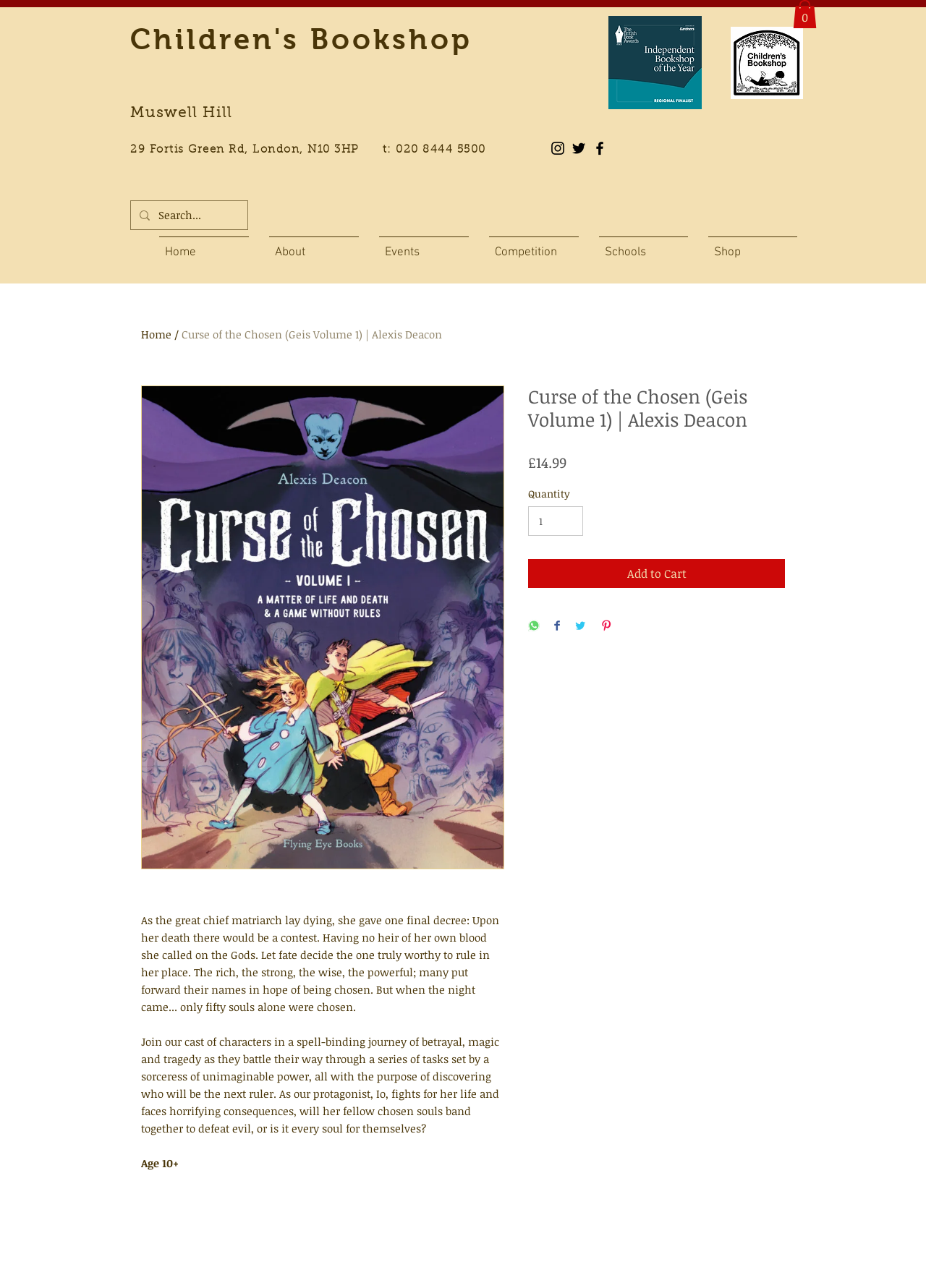Describe all significant elements and features of the webpage.

This webpage is about a children's book, "Curse of the Chosen (Geis Volume 1)" by Alexis Deacon. At the top, there is a heading that reads "Children's Bookshop" with a link to the bookshop's homepage. Below it, there is a navigation menu with links to "Home", "About", "Events", "Competition", "Schools", and "Shop".

On the left side of the page, there is a section with the bookshop's address, phone number, and social media links, including Instagram, Twitter, and Facebook. Above this section, there is a search bar with a magnifying glass icon.

The main content of the page is about the book, with a large image of the book cover on the left side. The book's title, "Curse of the Chosen (Geis Volume 1) | Alexis Deacon", is displayed prominently above the image. Below the image, there is a brief summary of the book's story, which is about a contest to determine the next ruler after the great chief matriarch's death.

The book's details, including its price (£14.99) and age range (10+), are displayed on the right side of the page. There is also a section to add the book to the cart, with a quantity spinner and an "Add to Cart" button. Below this section, there are buttons to share the book on WhatsApp, Facebook, Twitter, and Pinterest.

At the top right corner of the page, there is a cart icon with a "0" indicator, suggesting that the cart is currently empty.